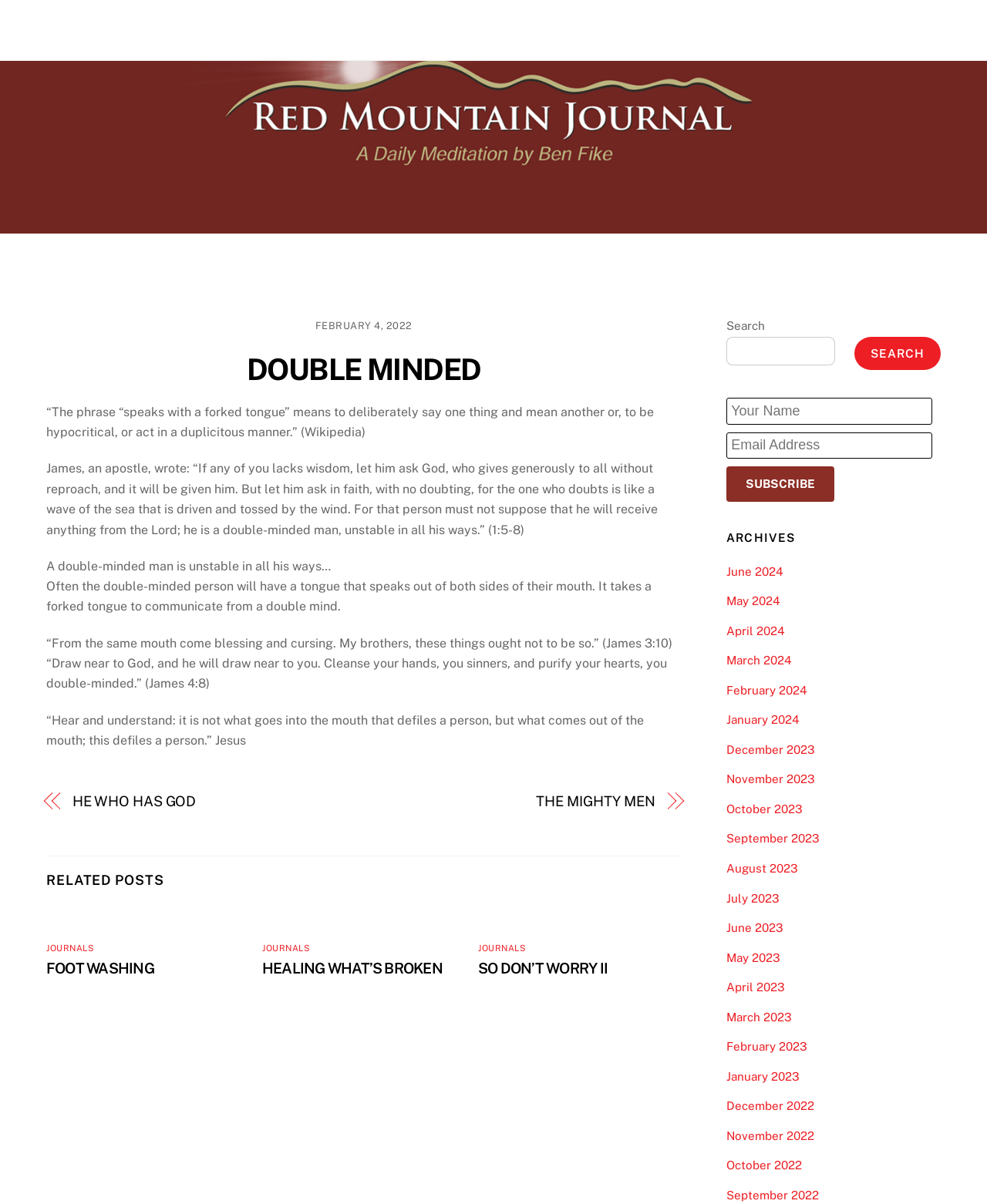Provide a short answer to the following question with just one word or phrase: What is the title of the journal?

DOUBLE MINDED